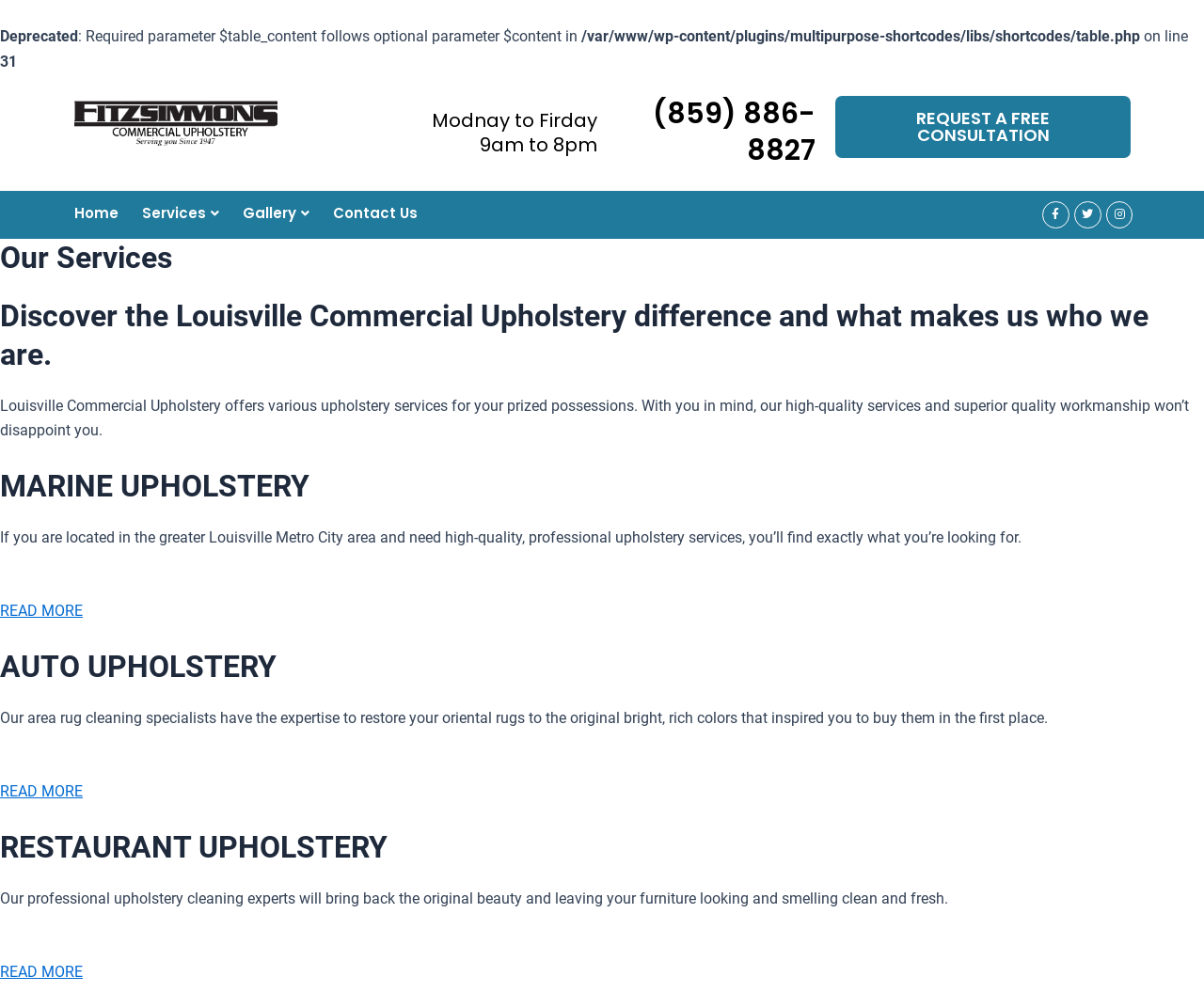Locate the coordinates of the bounding box for the clickable region that fulfills this instruction: "Call the phone number".

[0.496, 0.095, 0.678, 0.168]